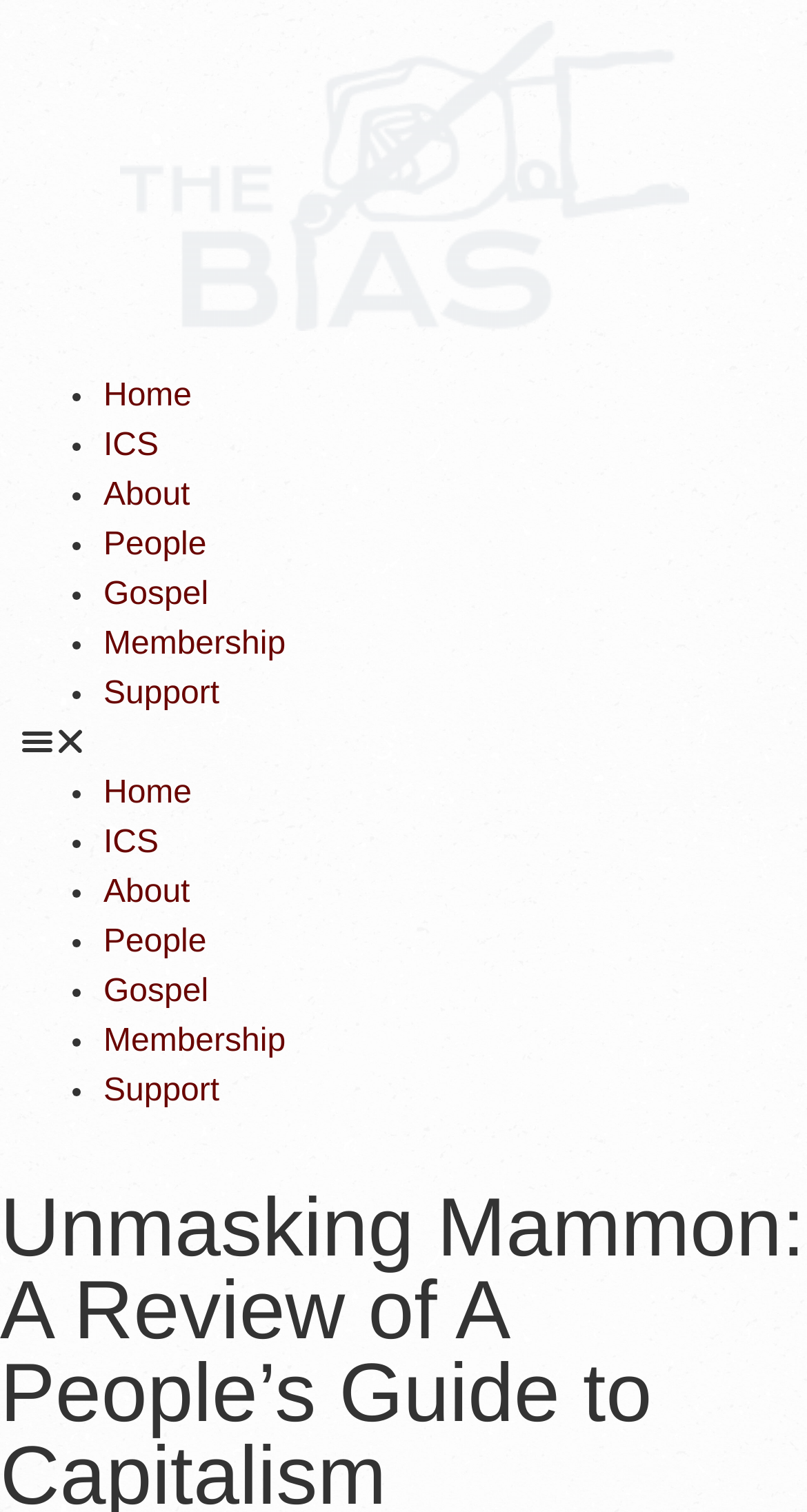Please provide the bounding box coordinates for the element that needs to be clicked to perform the following instruction: "Visit the About page". The coordinates should be given as four float numbers between 0 and 1, i.e., [left, top, right, bottom].

[0.128, 0.316, 0.235, 0.339]